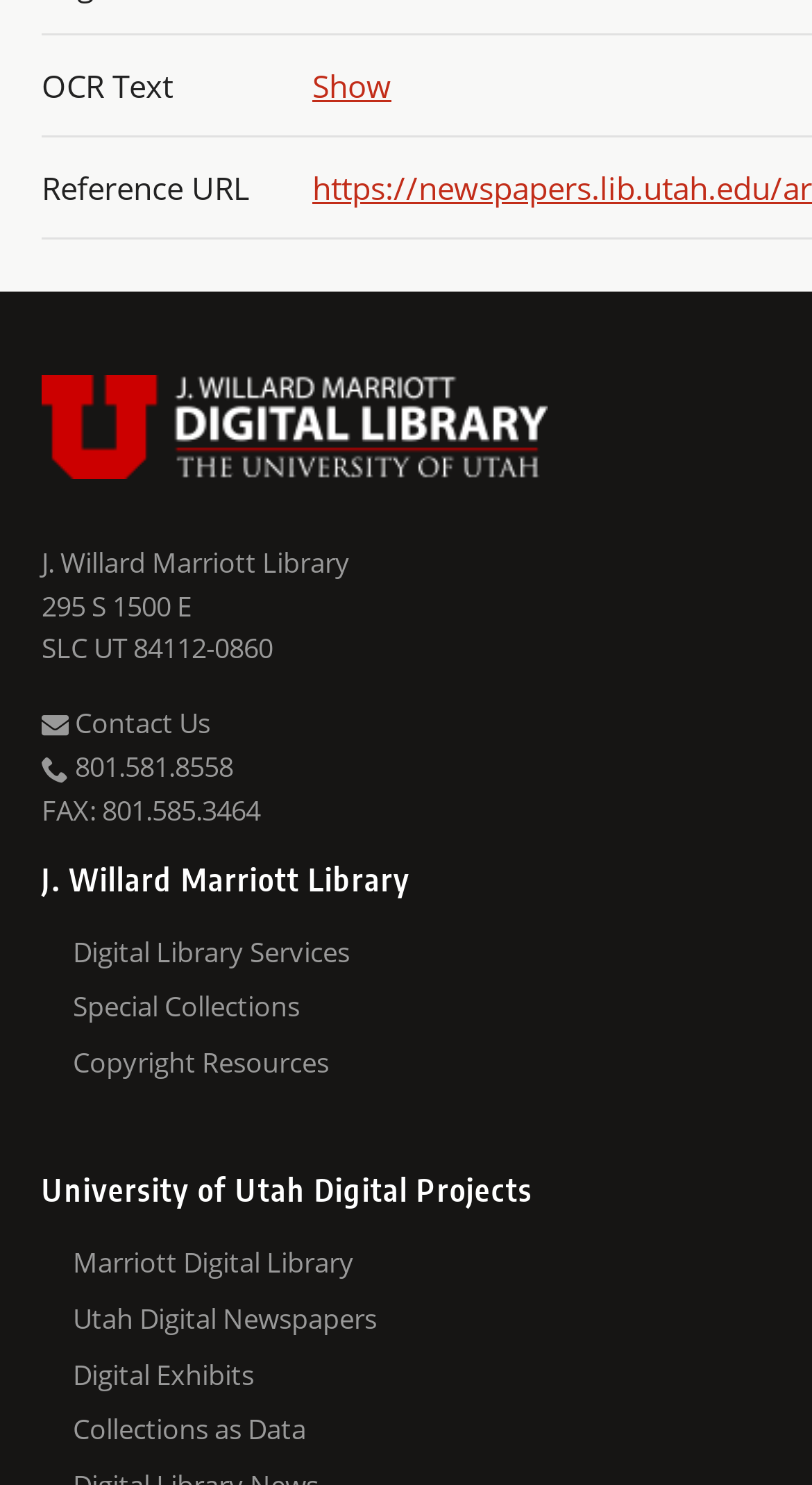Determine the bounding box coordinates for the clickable element required to fulfill the instruction: "access the mountain west digital library". Provide the coordinates as four float numbers between 0 and 1, i.e., [left, top, right, bottom].

[0.09, 0.845, 0.949, 0.882]